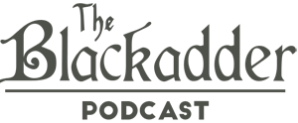What is the medium of the show?
Provide a short answer using one word or a brief phrase based on the image.

Podcast